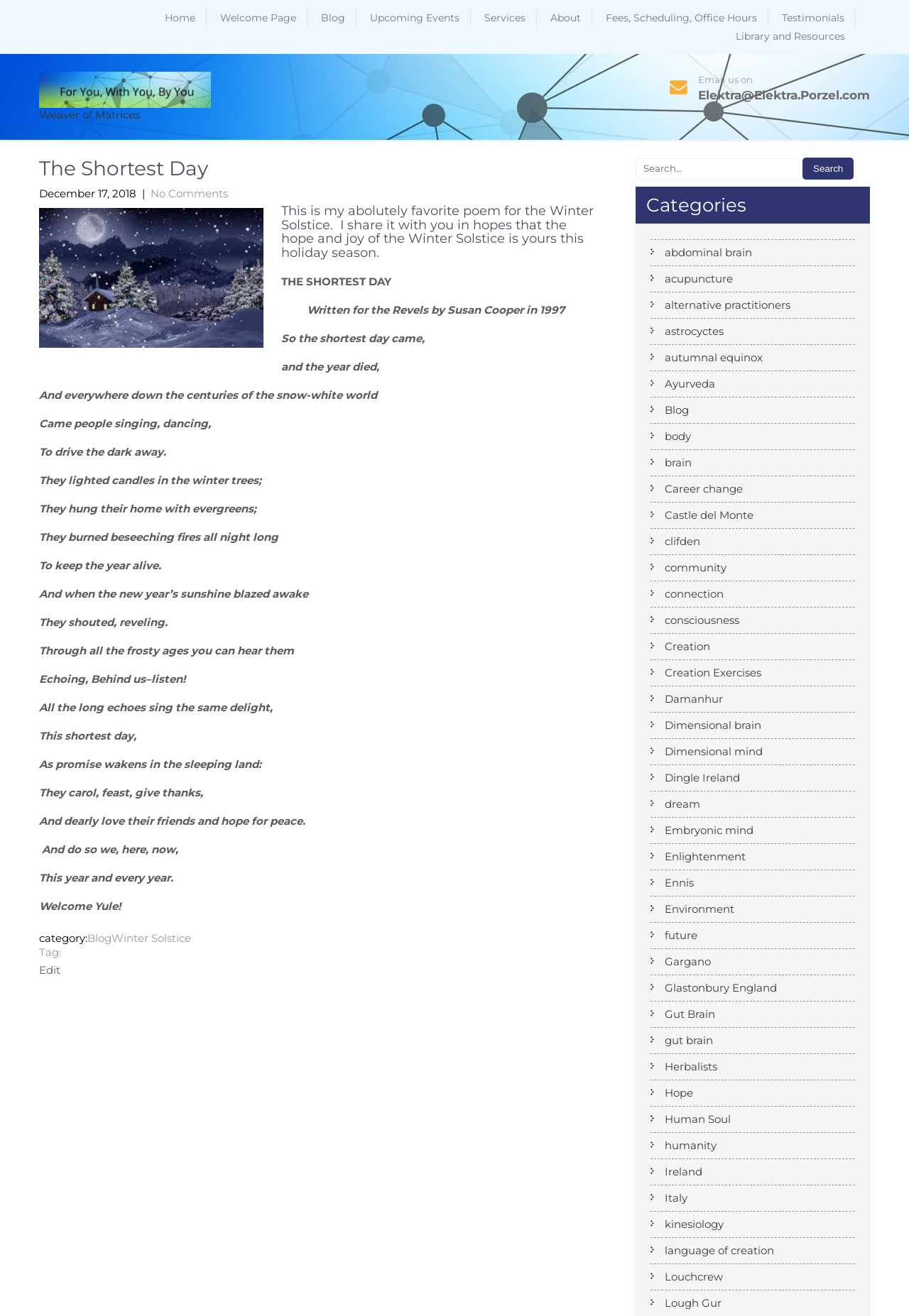What is the title of the poem?
Please give a detailed and thorough answer to the question, covering all relevant points.

I determined the answer by looking at the heading 'The Shortest Day' which is located at the top of the article section, indicating that it is the title of the poem.